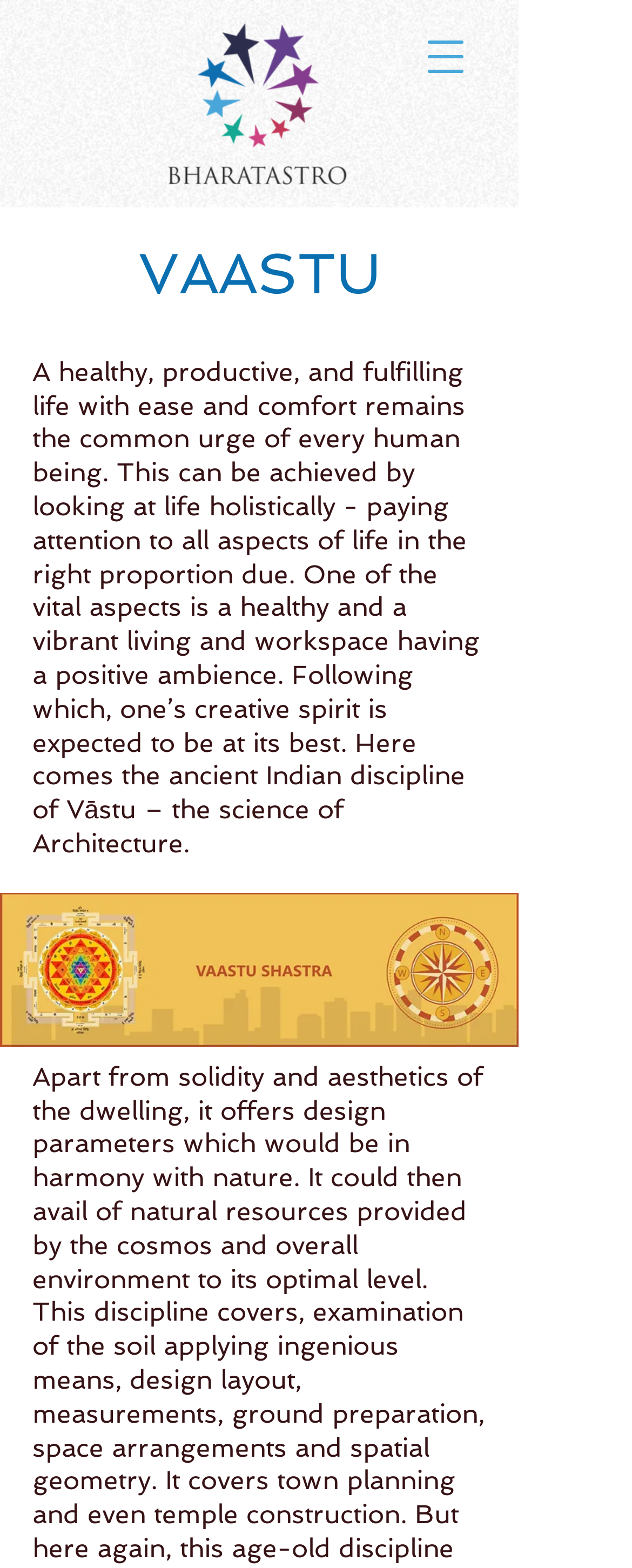What is the main topic of this webpage?
Provide a thorough and detailed answer to the question.

Based on the webpage content, the main topic is Vāstu, which is an ancient Indian science of architecture, as indicated by the heading 'VAASTU' and the description of its impact on living and workspace ambiance.